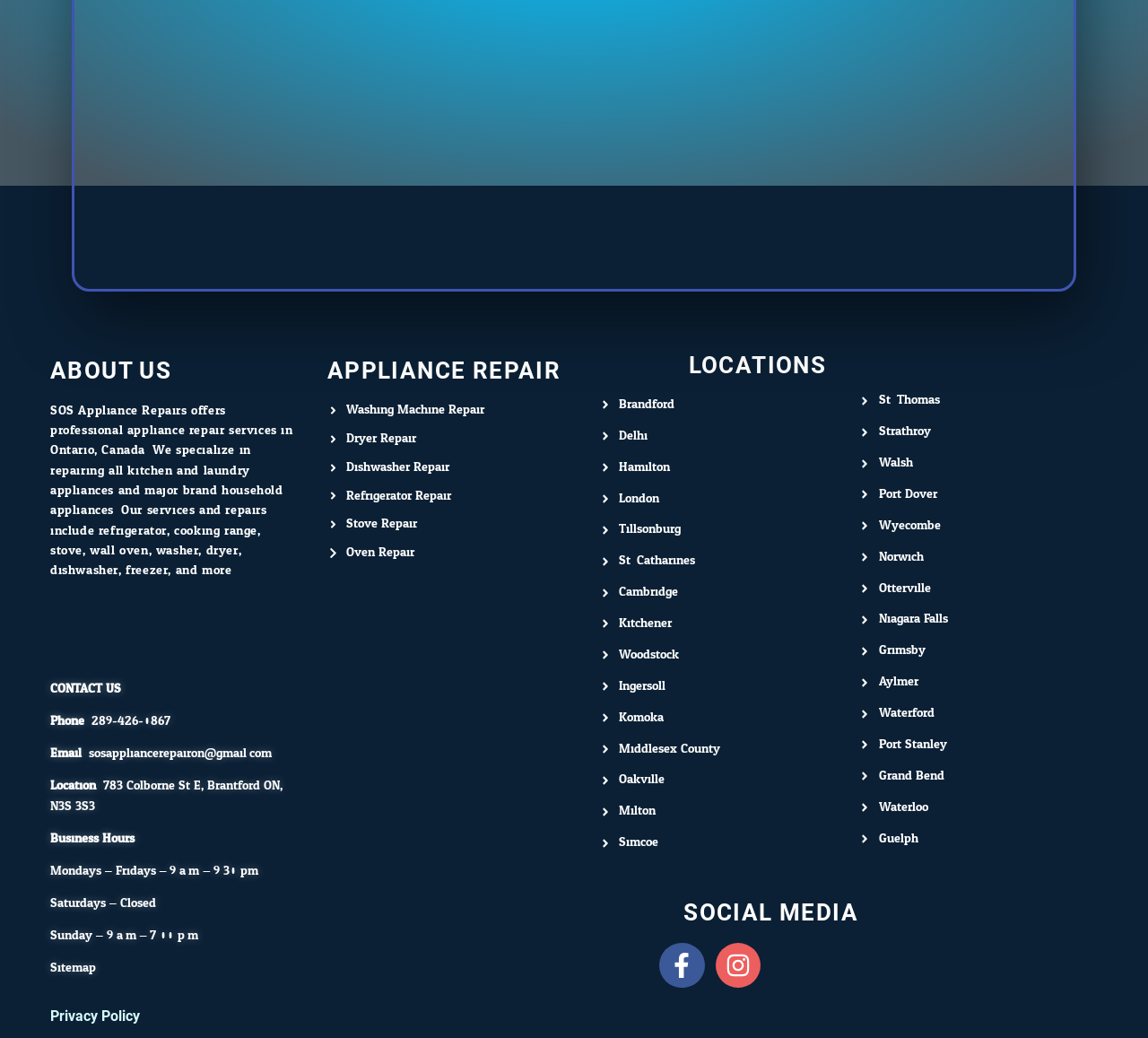Find the bounding box coordinates of the area that needs to be clicked in order to achieve the following instruction: "Click on Washing Machine Repair". The coordinates should be specified as four float numbers between 0 and 1, i.e., [left, top, right, bottom].

[0.285, 0.386, 0.501, 0.404]